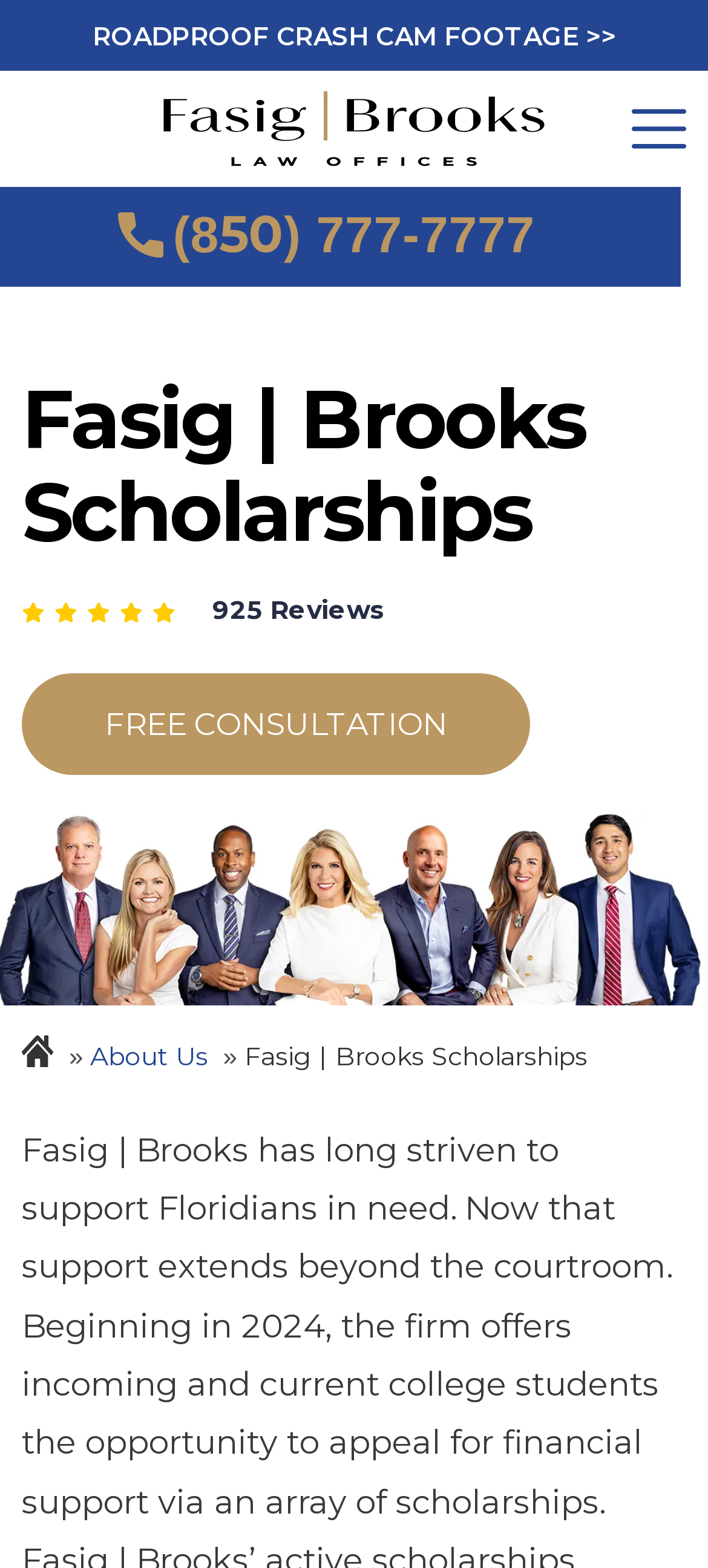How many links are there in the top navigation bar?
Using the image provided, answer with just one word or phrase.

3